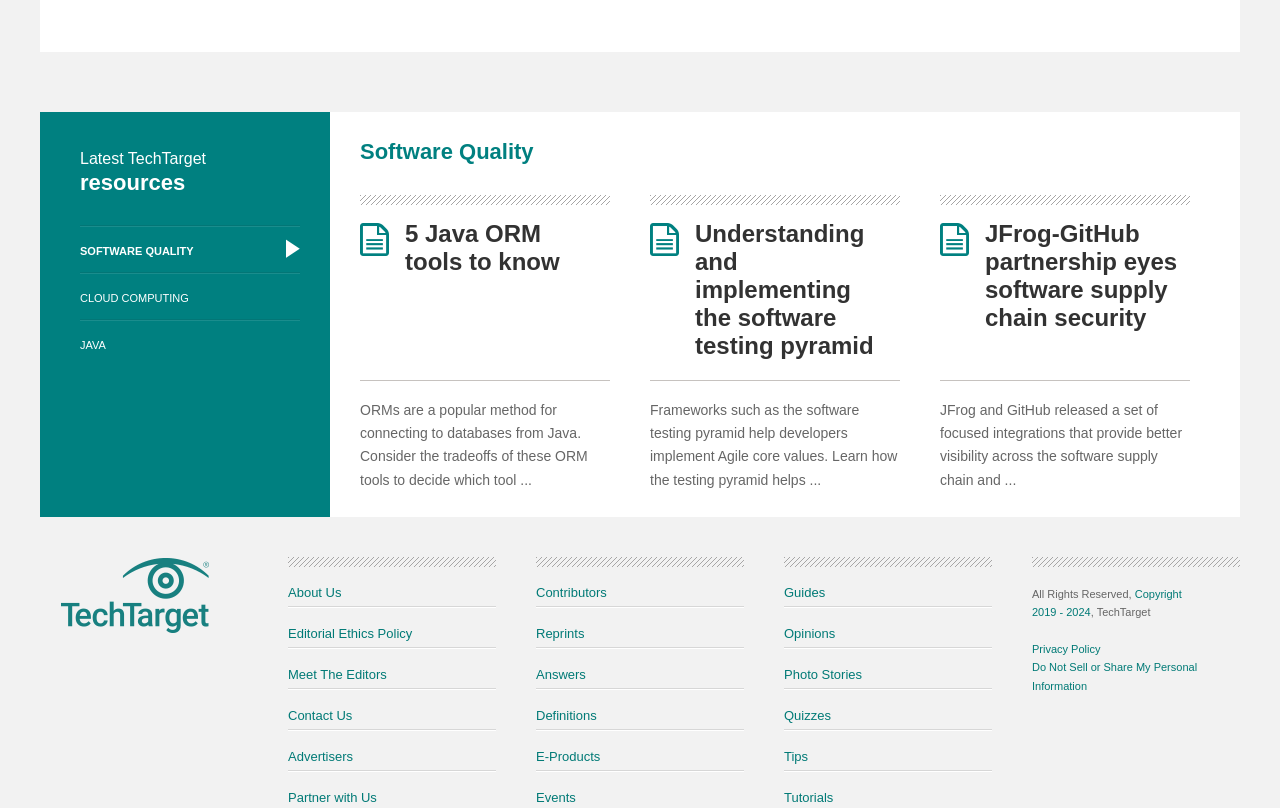What is the purpose of the testing pyramid?
Give a detailed and exhaustive answer to the question.

The second StaticText element has the text 'Frameworks such as the software testing pyramid help developers implement Agile core values. Learn how the testing pyramid helps...'. Therefore, the purpose of the testing pyramid is to help implement Agile core values.